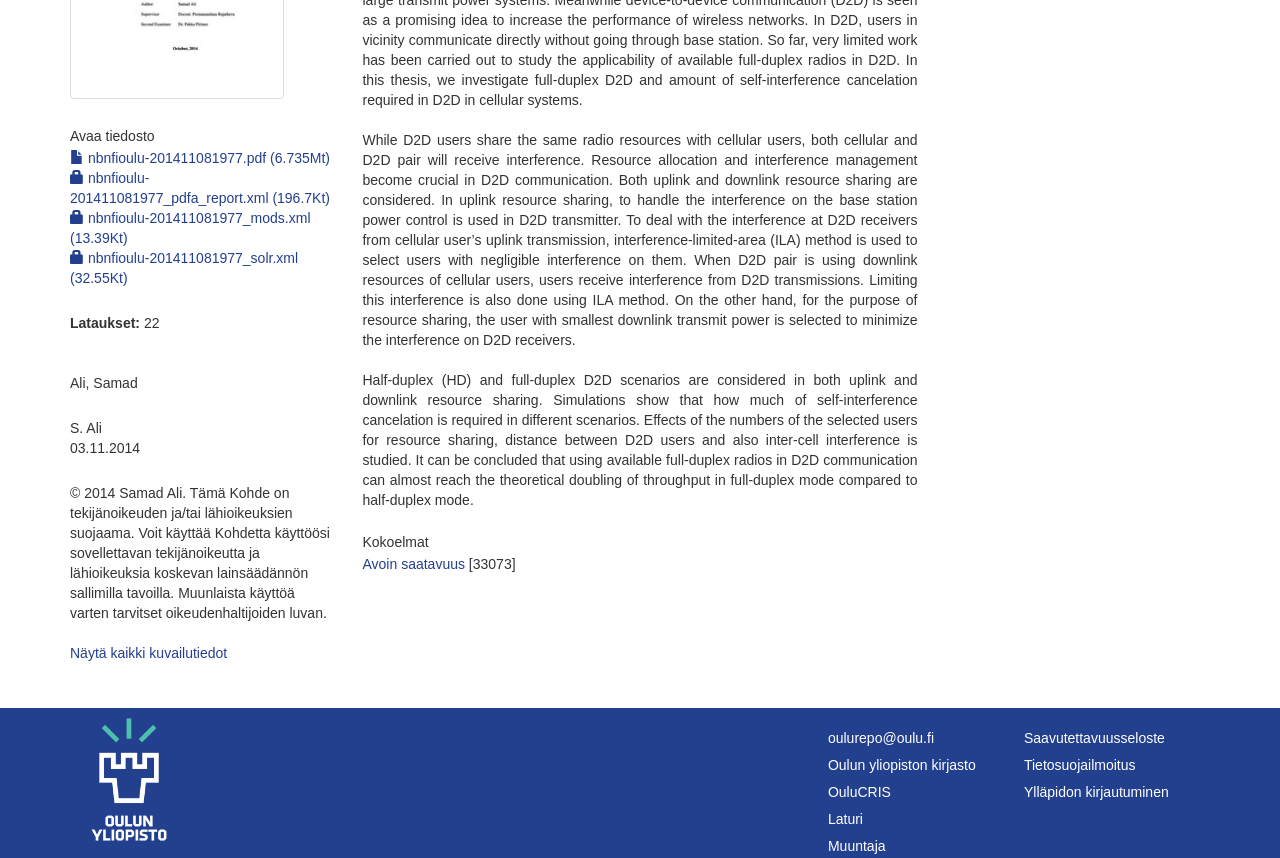Provide the bounding box for the UI element matching this description: "Avoin saatavuus".

[0.283, 0.648, 0.363, 0.666]